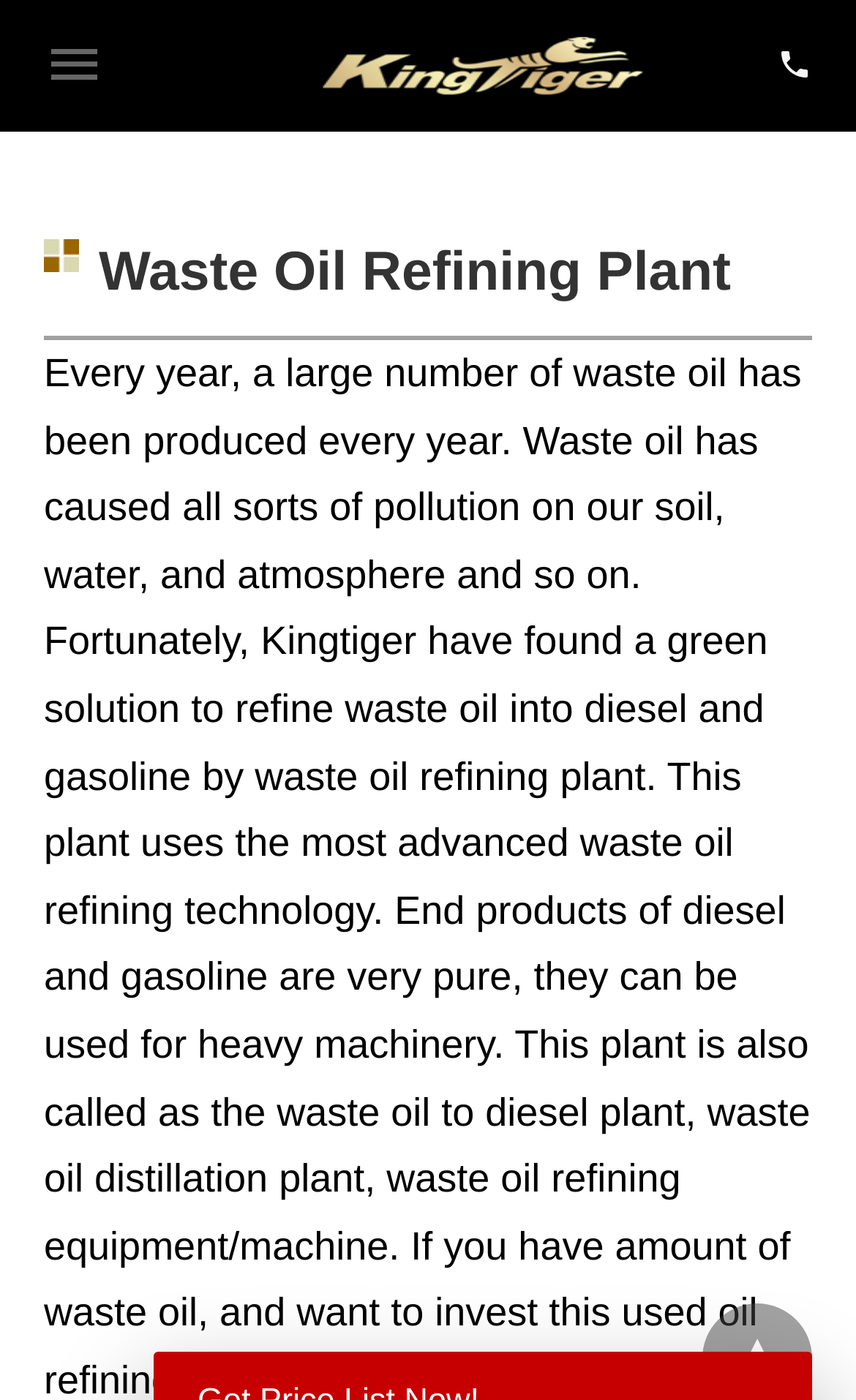What is the principal heading displayed on the webpage?

Waste Oil Refining Plant